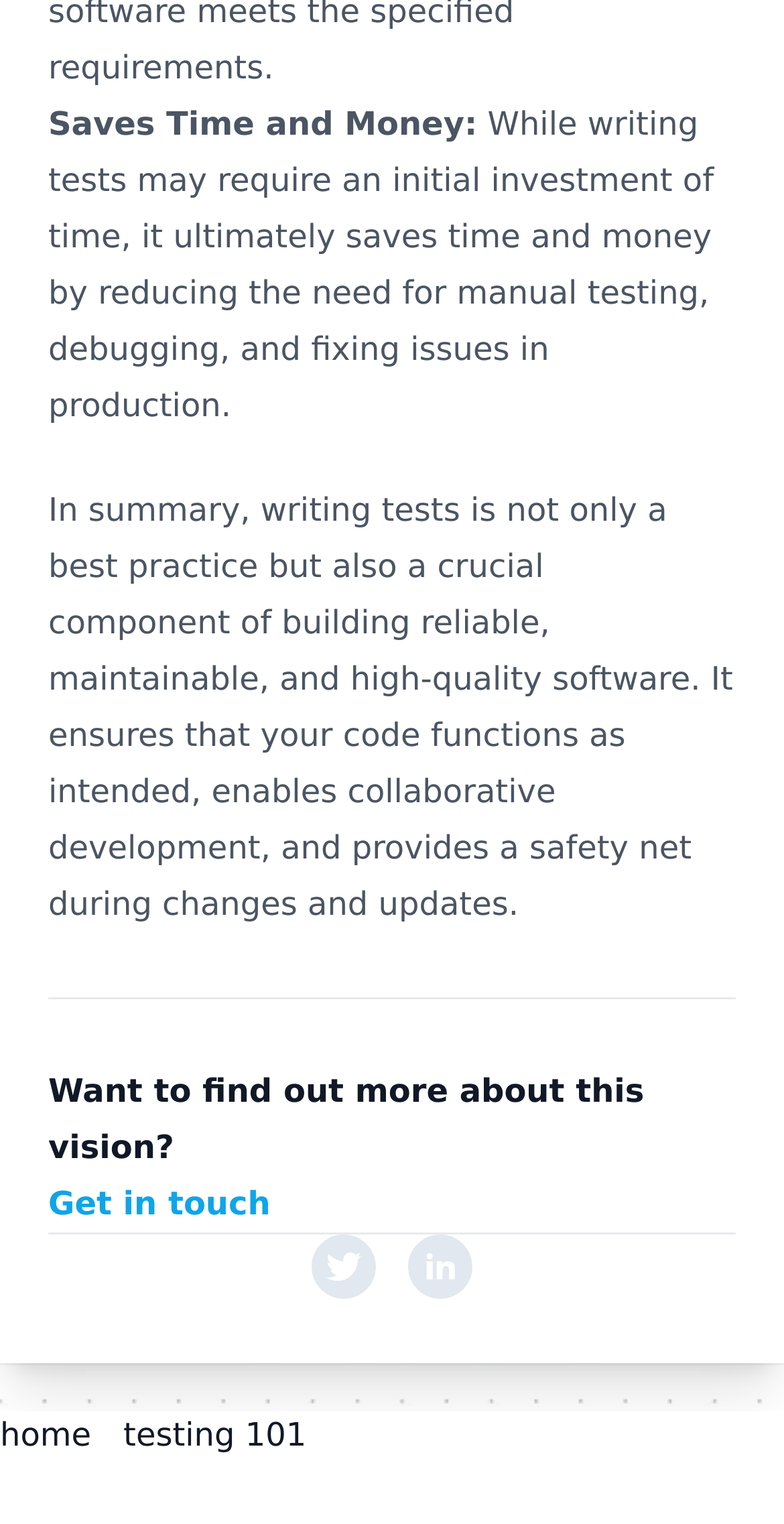Use the details in the image to answer the question thoroughly: 
What is the benefit of writing tests?

According to the webpage, writing tests may require an initial investment of time, but it ultimately saves time and money by reducing the need for manual testing, debugging, and fixing issues in production.